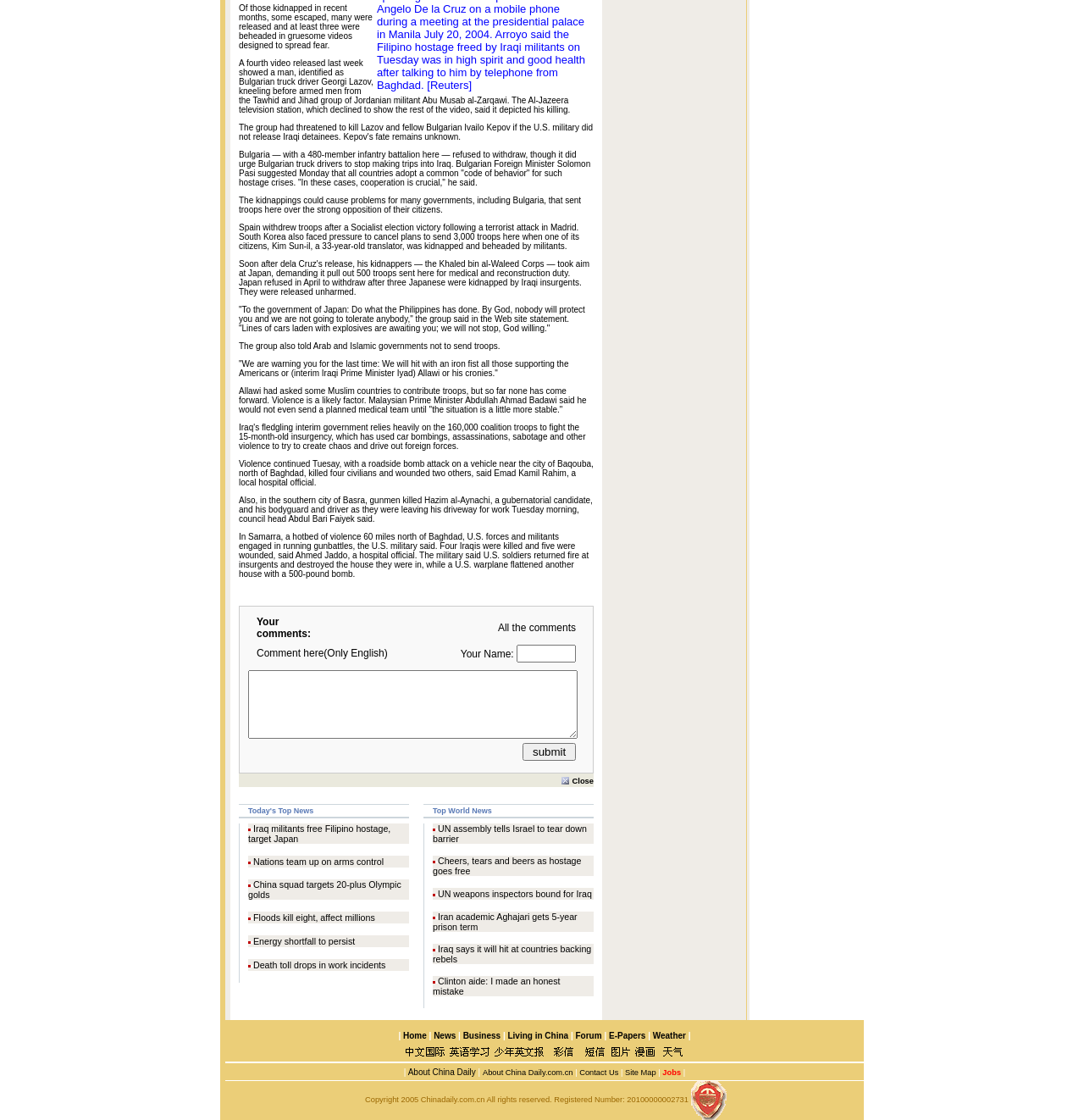What is the topic of the news article?
Look at the image and provide a detailed response to the question.

The topic of the news article can be determined by reading the first few lines of the article, which mention 'Of those kidnapped in recent months, some escaped, many were released and at least three were beheaded in gruesome videos designed to spread fear.' This suggests that the article is about the actions of Iraq militants.